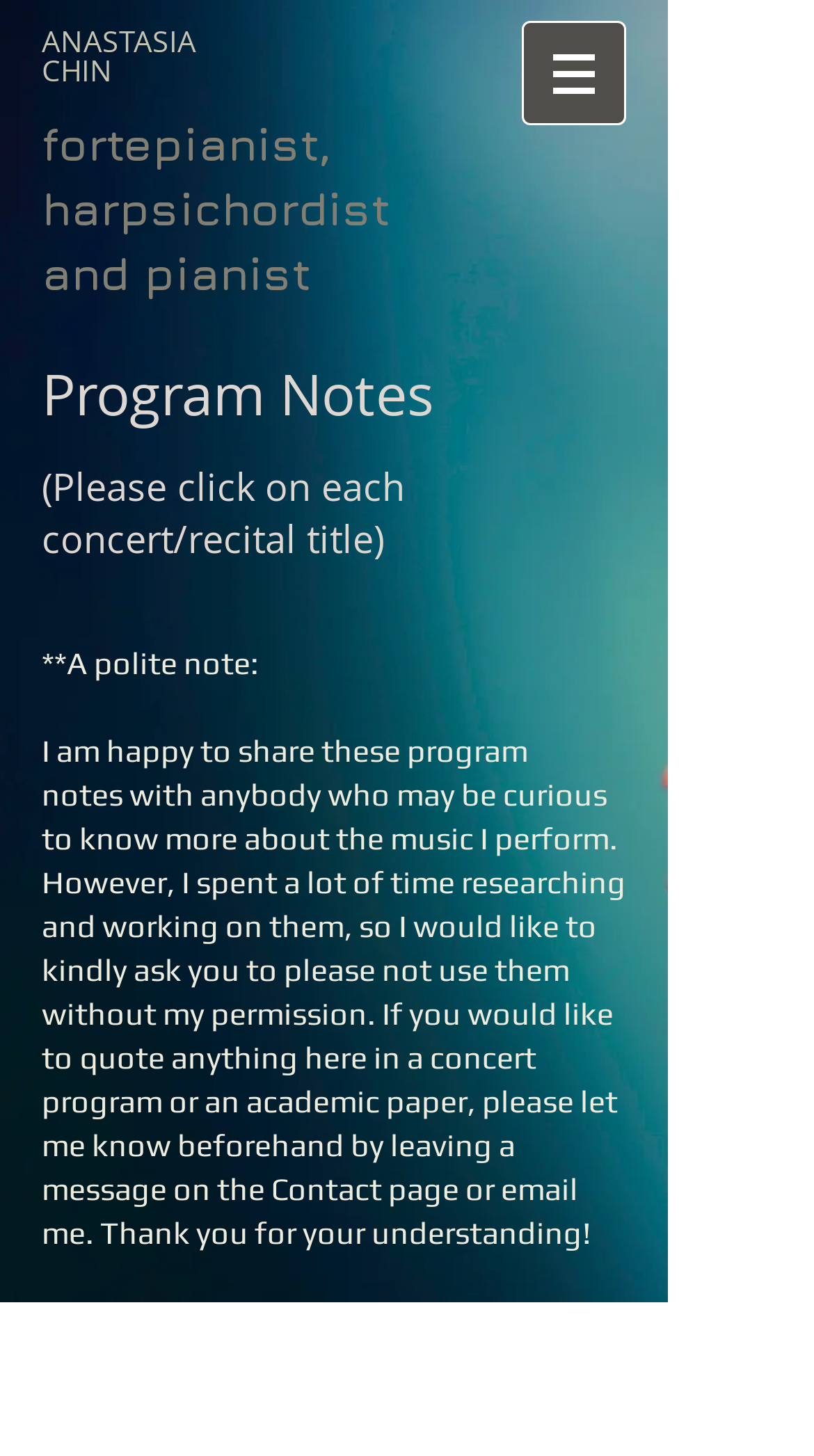Please study the image and answer the question comprehensively:
What is the purpose of the program notes?

The program notes are shared by Anastasia Chin to provide information about the music she performs, and she kindly asks others not to use them without her permission, indicating that the purpose of the program notes is to share her knowledge and research about music.